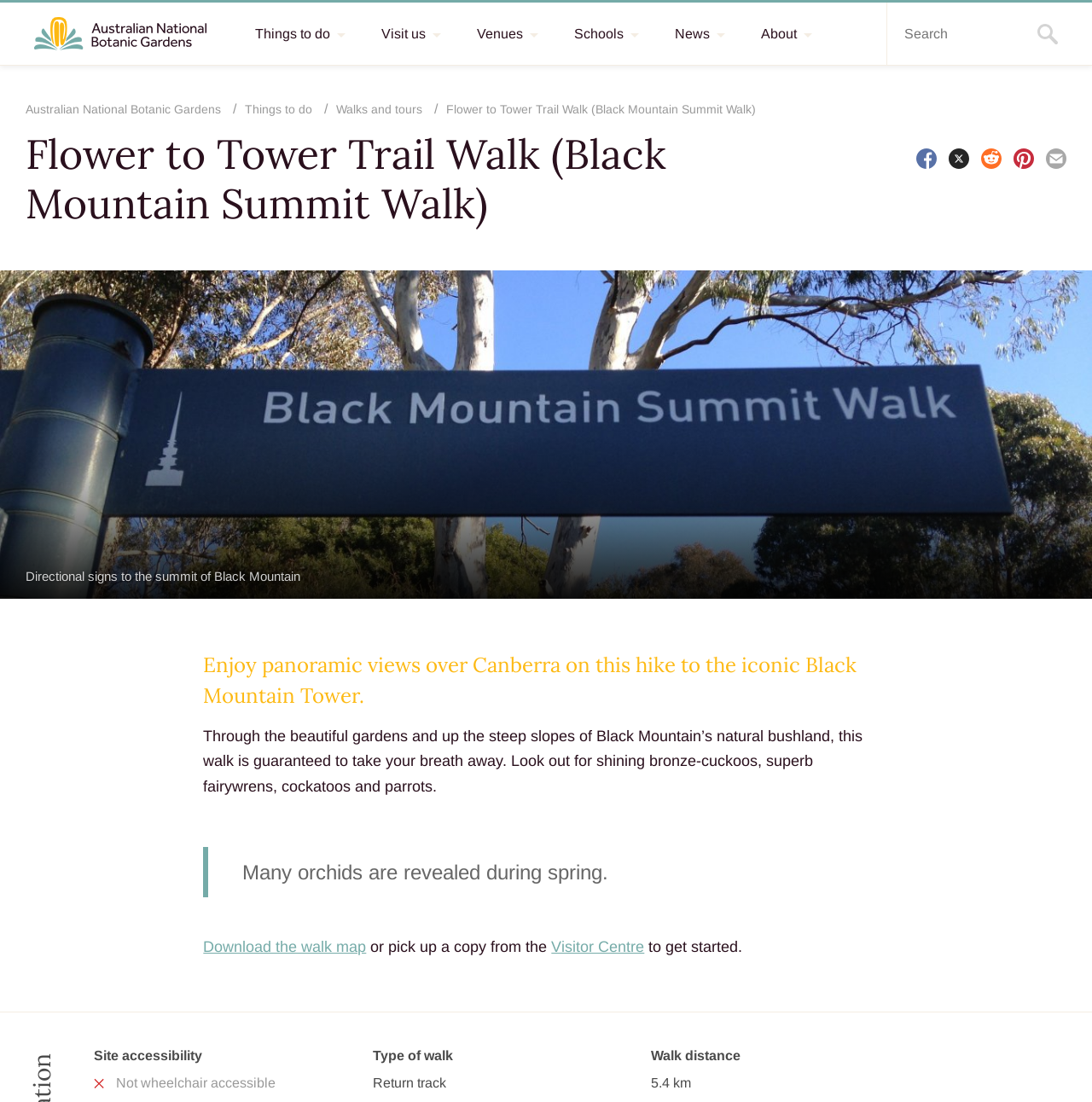Specify the bounding box coordinates for the region that must be clicked to perform the given instruction: "Check the site accessibility".

[0.086, 0.95, 0.333, 0.967]